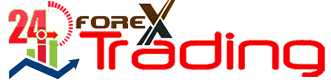What color is the word 'Trading' in the logo?
Answer with a single word or phrase by referring to the visual content.

Red